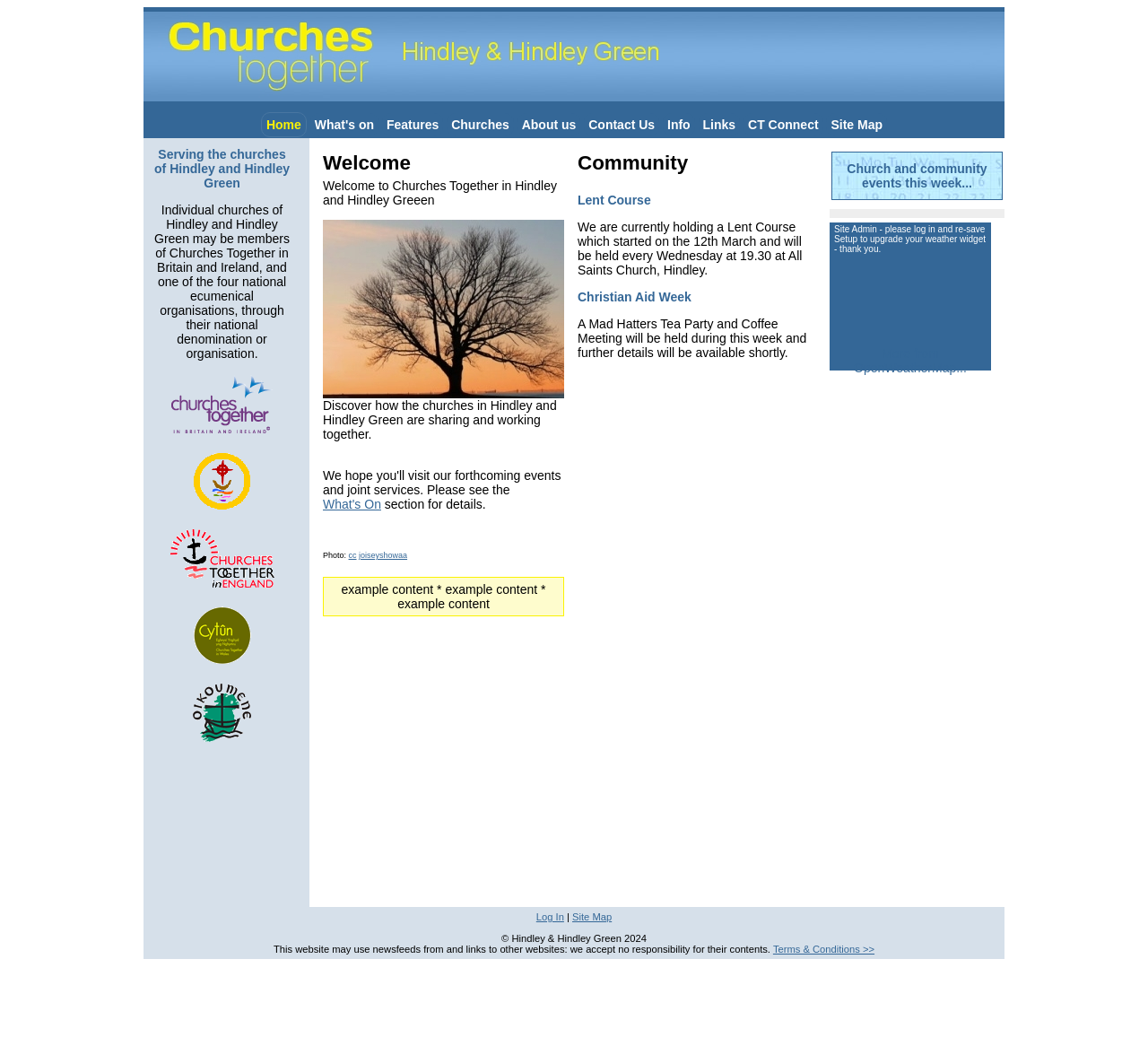What is the theme of the Christian Aid Week event?
Using the image as a reference, answer the question in detail.

The theme of the Christian Aid Week event can be found in the text 'A Mad Hatters Tea Party and Coffee Meeting will be held during this week and further details will be available shortly.' This suggests that the event is a themed party, likely a fundraising event for Christian Aid.